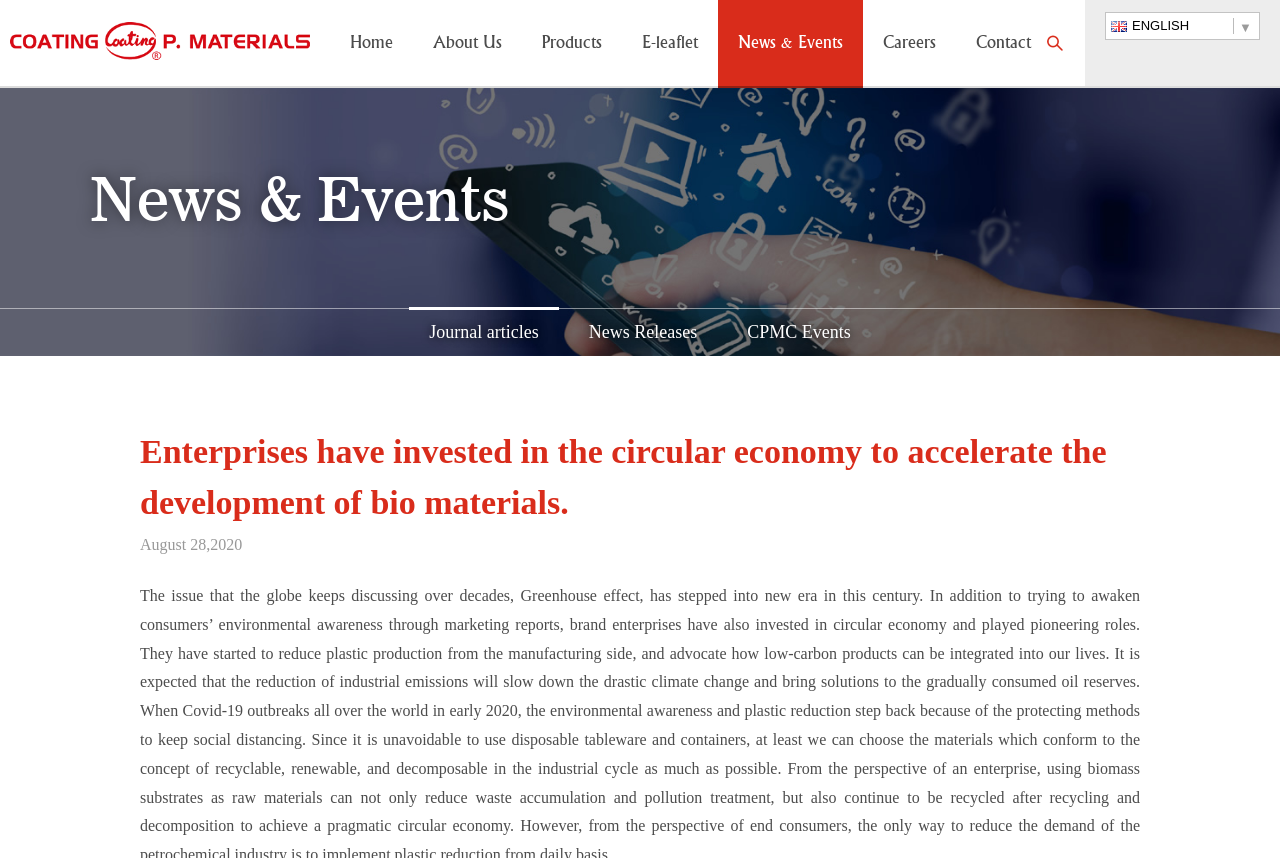Answer the following query with a single word or phrase:
What is the current language of the webpage?

ENGLISH